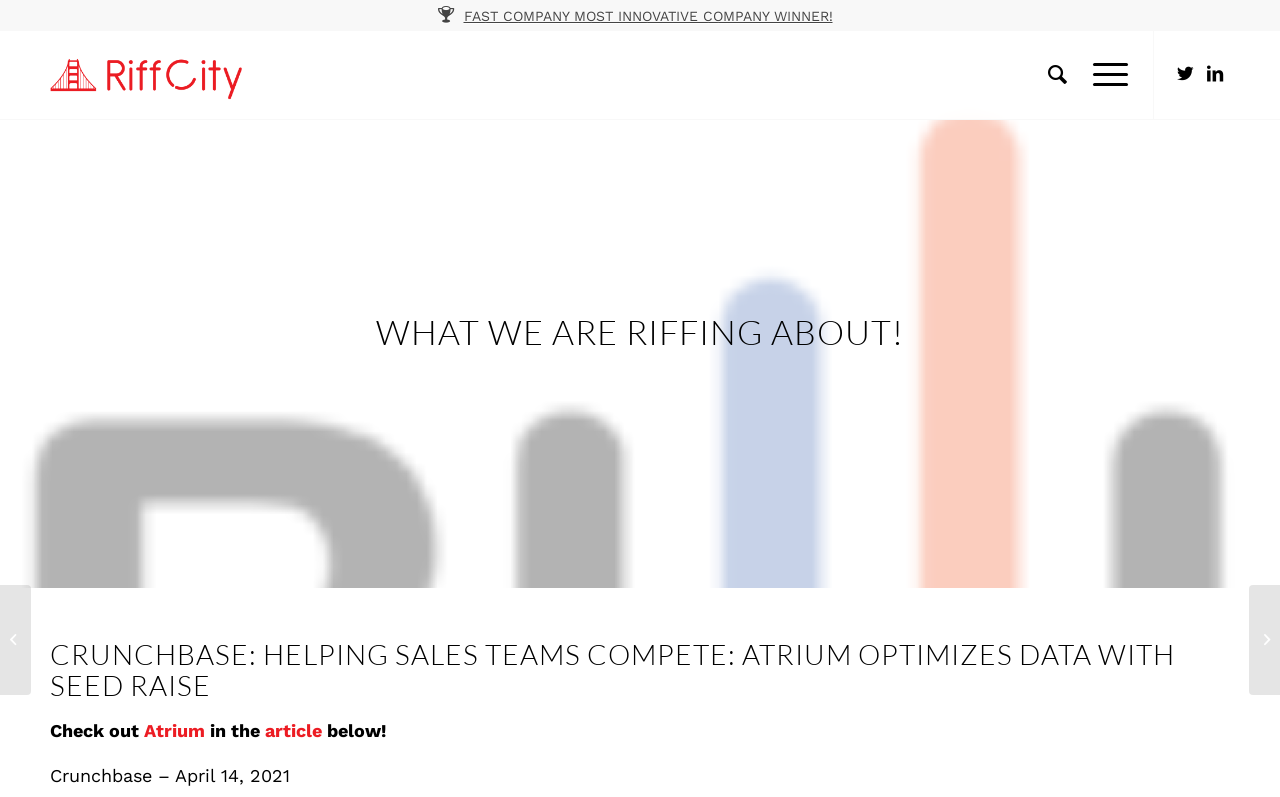What is the name of the company mentioned in the article?
Analyze the screenshot and provide a detailed answer to the question.

I found the answer by looking at the text content of the webpage, specifically the link with the text 'Atrium' which is mentioned in the article.